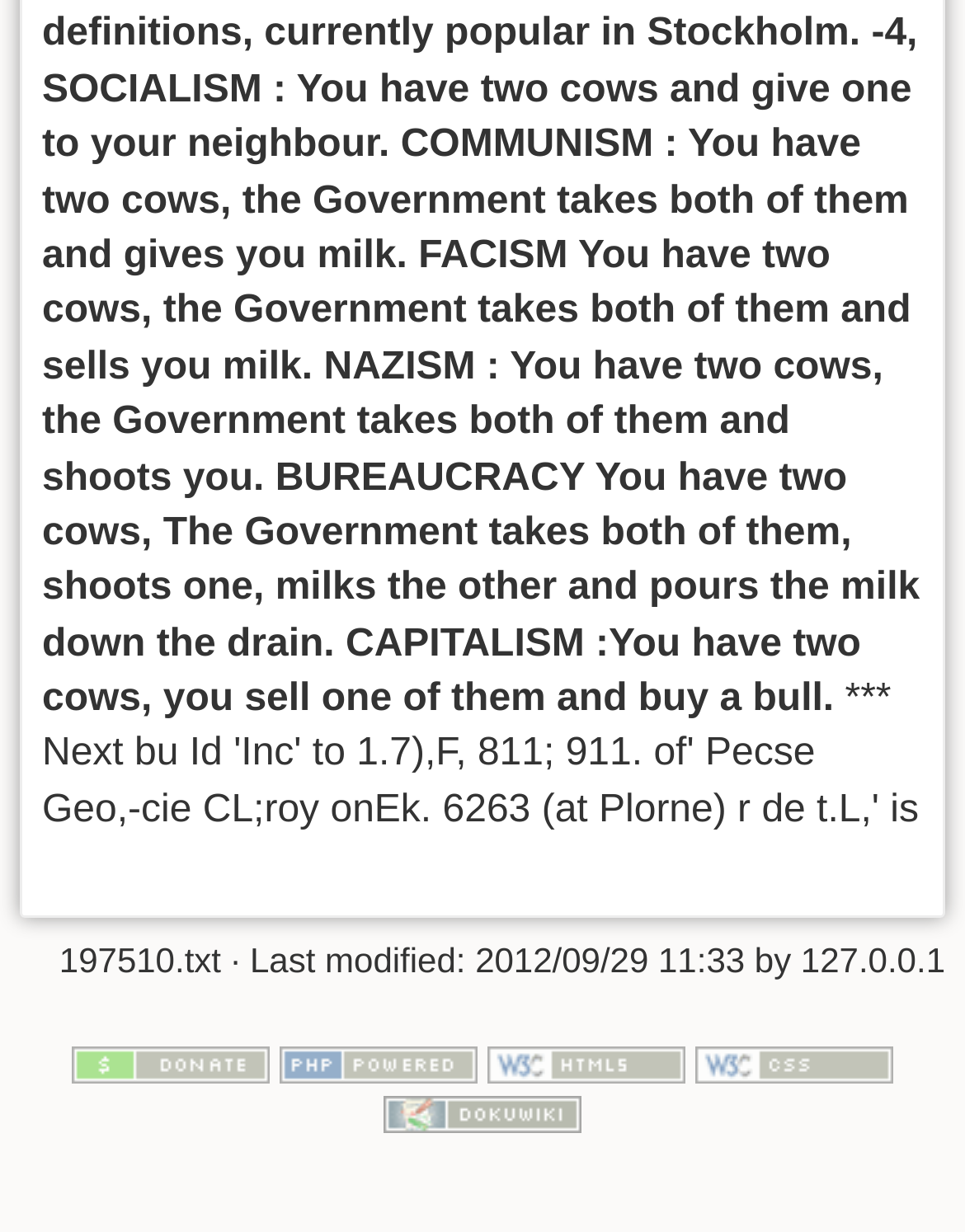Give a one-word or phrase response to the following question: What is the IP address displayed?

127.0.0.1